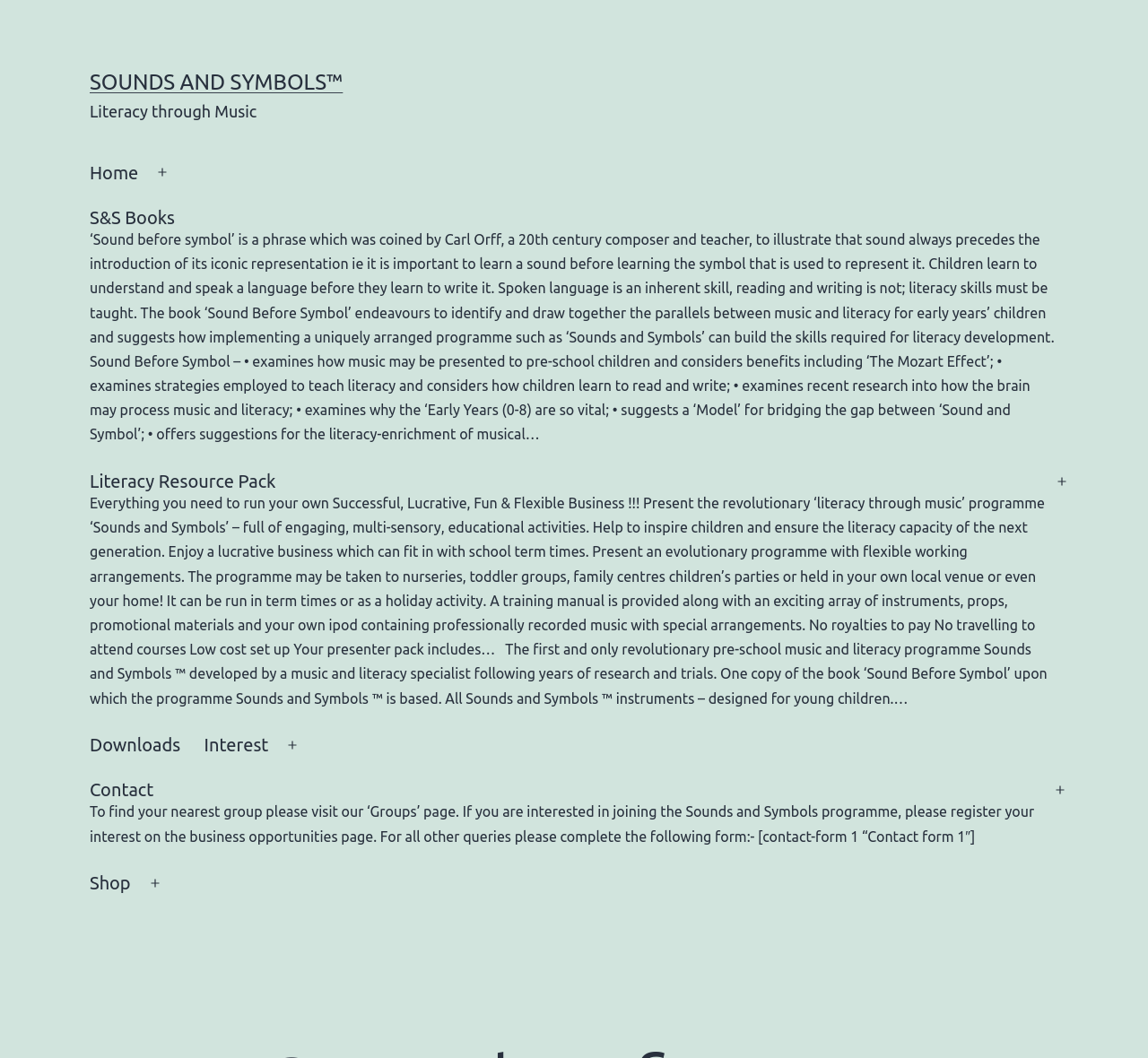What is the focus of the program 'Sounds and Symbols'?
Please ensure your answer to the question is detailed and covers all necessary aspects.

The focus of the program 'Sounds and Symbols' is literacy development, as mentioned in the text '...build the skills required for literacy development' and also in the phrase 'Literacy through Music' which suggests that the program is focused on developing literacy skills through music.